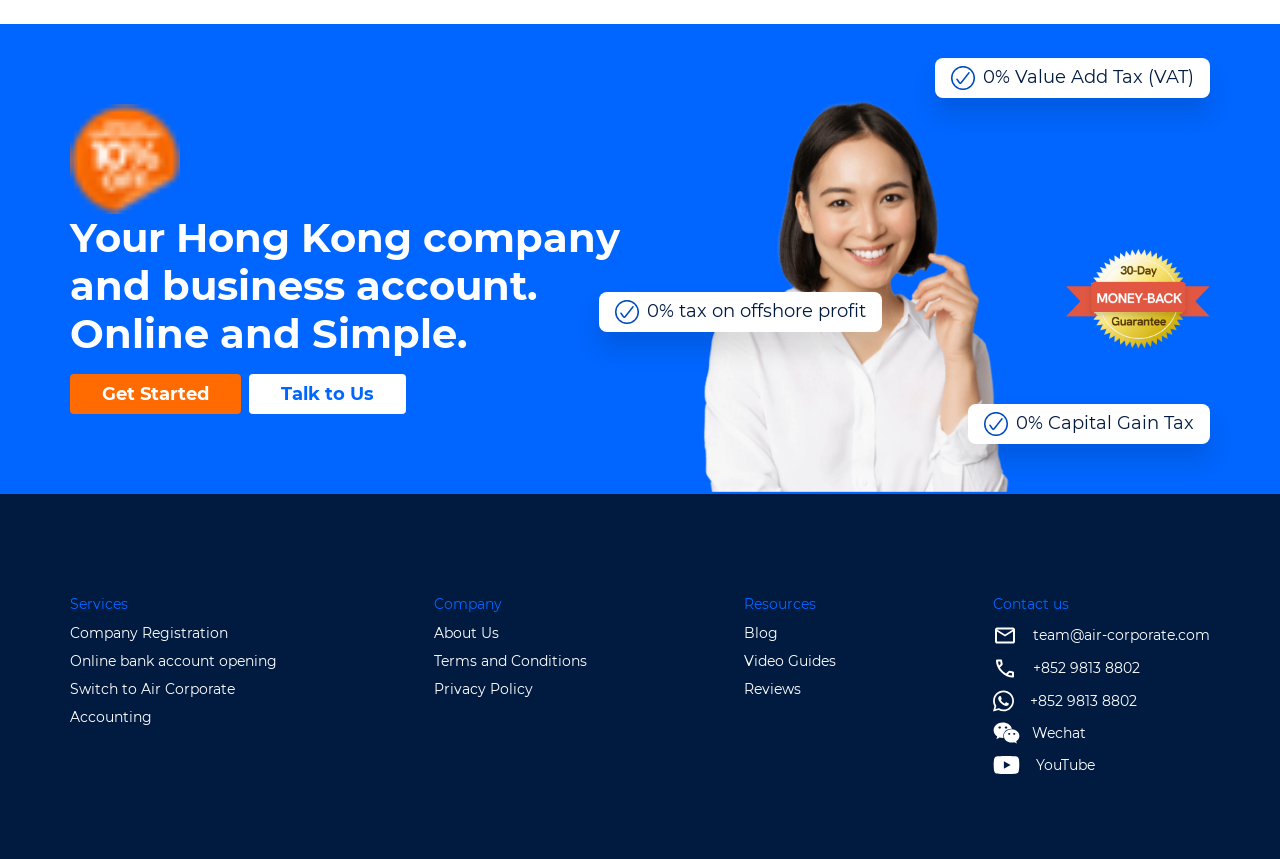Please locate the bounding box coordinates of the region I need to click to follow this instruction: "Learn about Company Registration".

[0.055, 0.725, 0.216, 0.748]